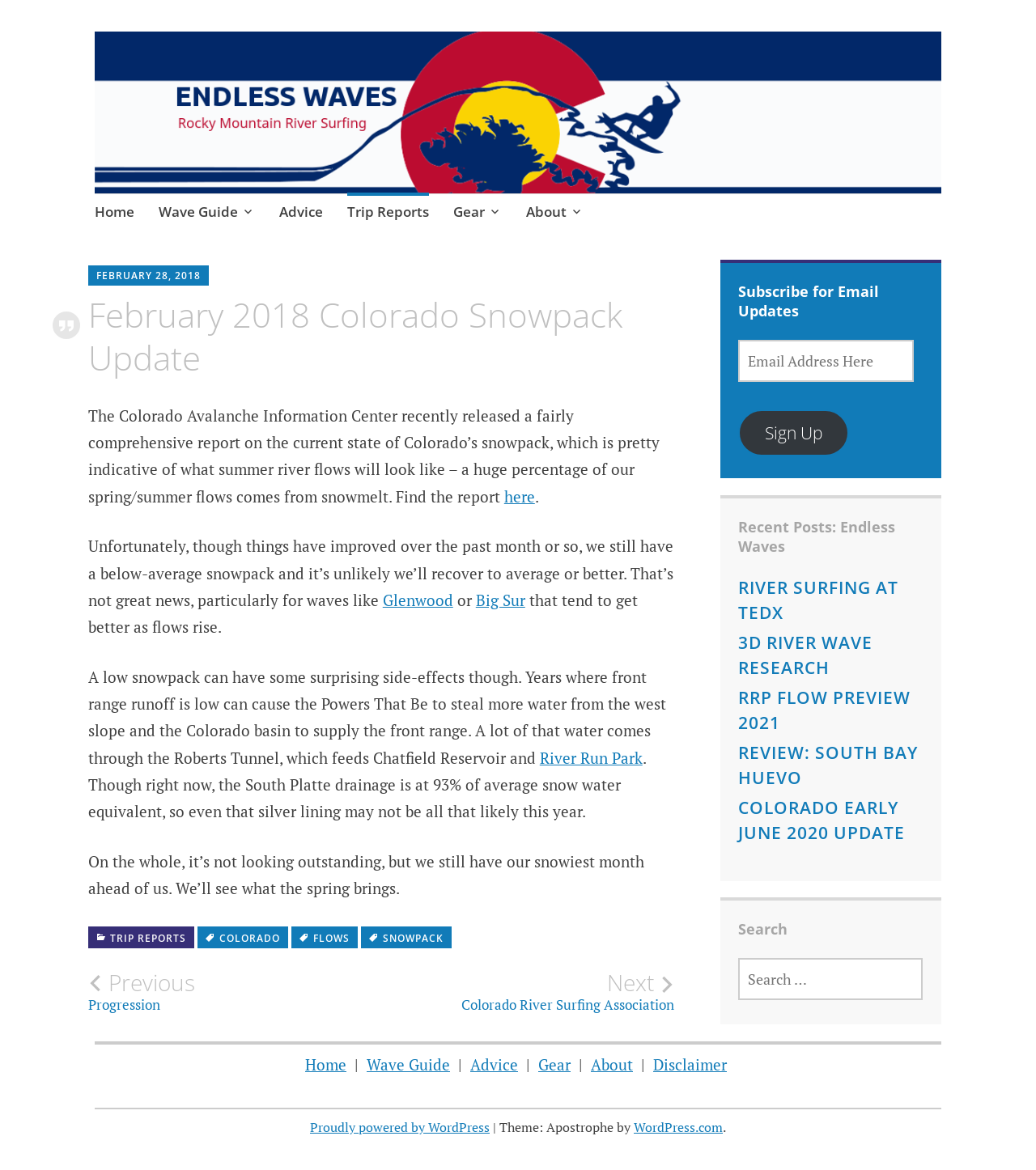Can you specify the bounding box coordinates of the area that needs to be clicked to fulfill the following instruction: "Read the article about 'RIVER SURFING AT TEDX'"?

[0.713, 0.492, 0.867, 0.534]